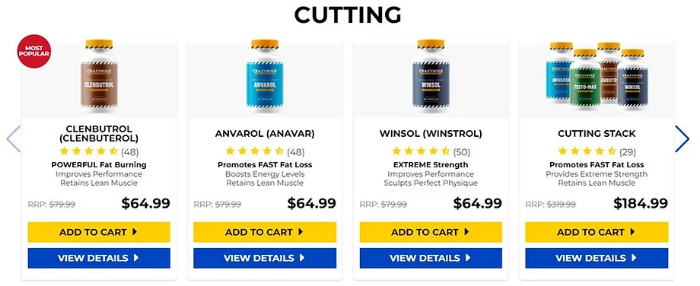Generate a detailed narrative of the image.

This image presents a section of a product catalog focused on fitness supplements under the heading "CUTTING." Featured prominently is the product "Cytogene Clenbuterol," labeled as the "MOST POPULAR" item, and recognized for its powerful fat-burning capabilities. The product is shown alongside two other similar supplements: "Anavrol (Anavar)" and "Winsol (Winstrol)," each item accompanied by star ratings and brief descriptions highlighting their benefits, such as promoting fast fat loss and improving performance.

Below each product, there are options labeled "ADD TO CART" and "VIEW DETAILS," indicating the purchasing process for potential customers. The pricing for Clenbuterol is displayed at $64.99, with a marked retail price of $79.99, suggesting a promotional discount. The layout is designed to attract attention and encourage consumers to explore the benefits of these supplements for weight management and performance enhancement.